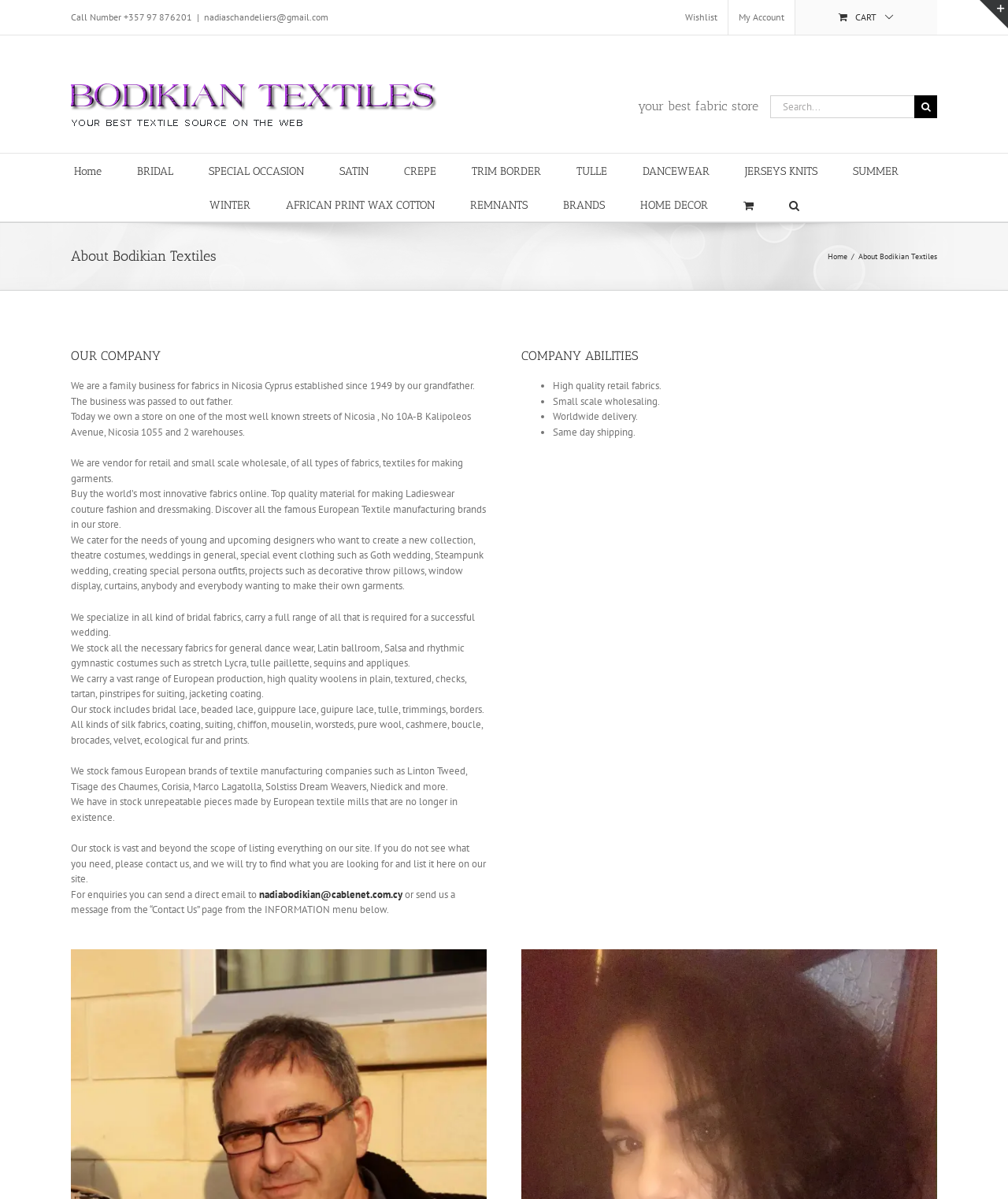Please specify the bounding box coordinates of the area that should be clicked to accomplish the following instruction: "Go to Home page". The coordinates should consist of four float numbers between 0 and 1, i.e., [left, top, right, bottom].

[0.073, 0.128, 0.101, 0.156]